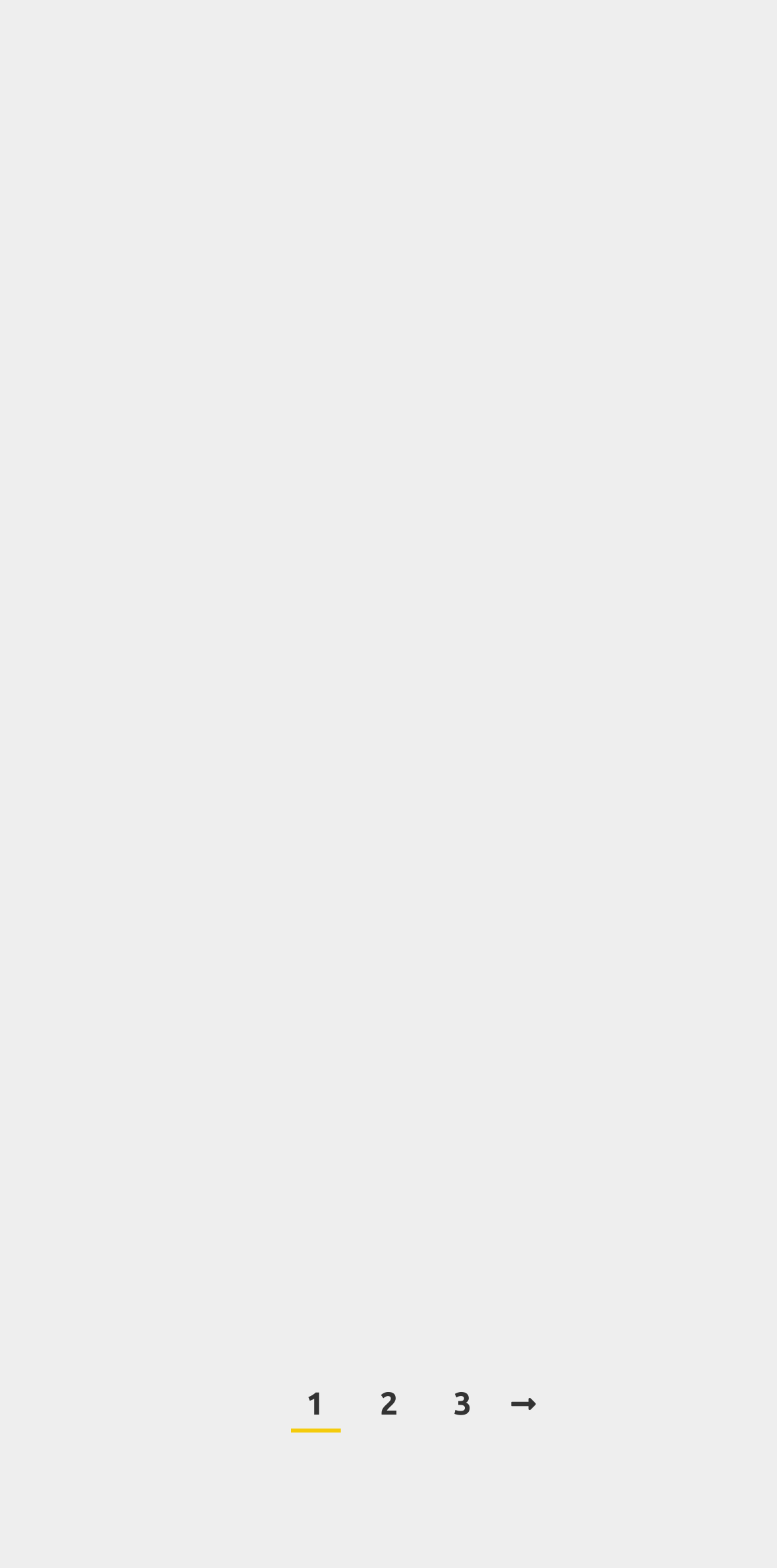Please determine the bounding box coordinates of the area that needs to be clicked to complete this task: 'Click on 'By editor''. The coordinates must be four float numbers between 0 and 1, formatted as [left, top, right, bottom].

[0.495, 0.001, 0.674, 0.026]